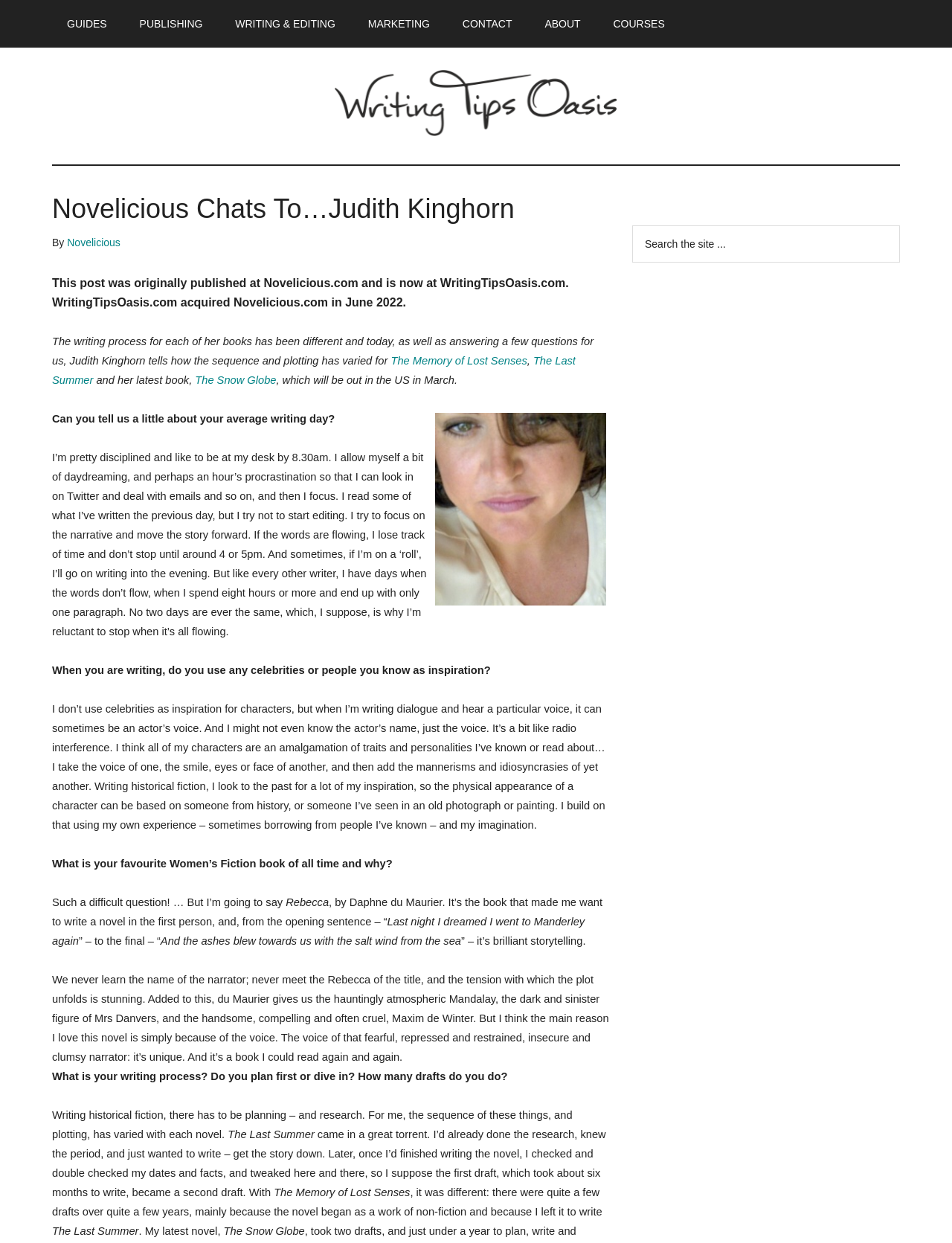What is the title of Judith Kinghorn's latest book?
Provide a one-word or short-phrase answer based on the image.

The Snow Globe